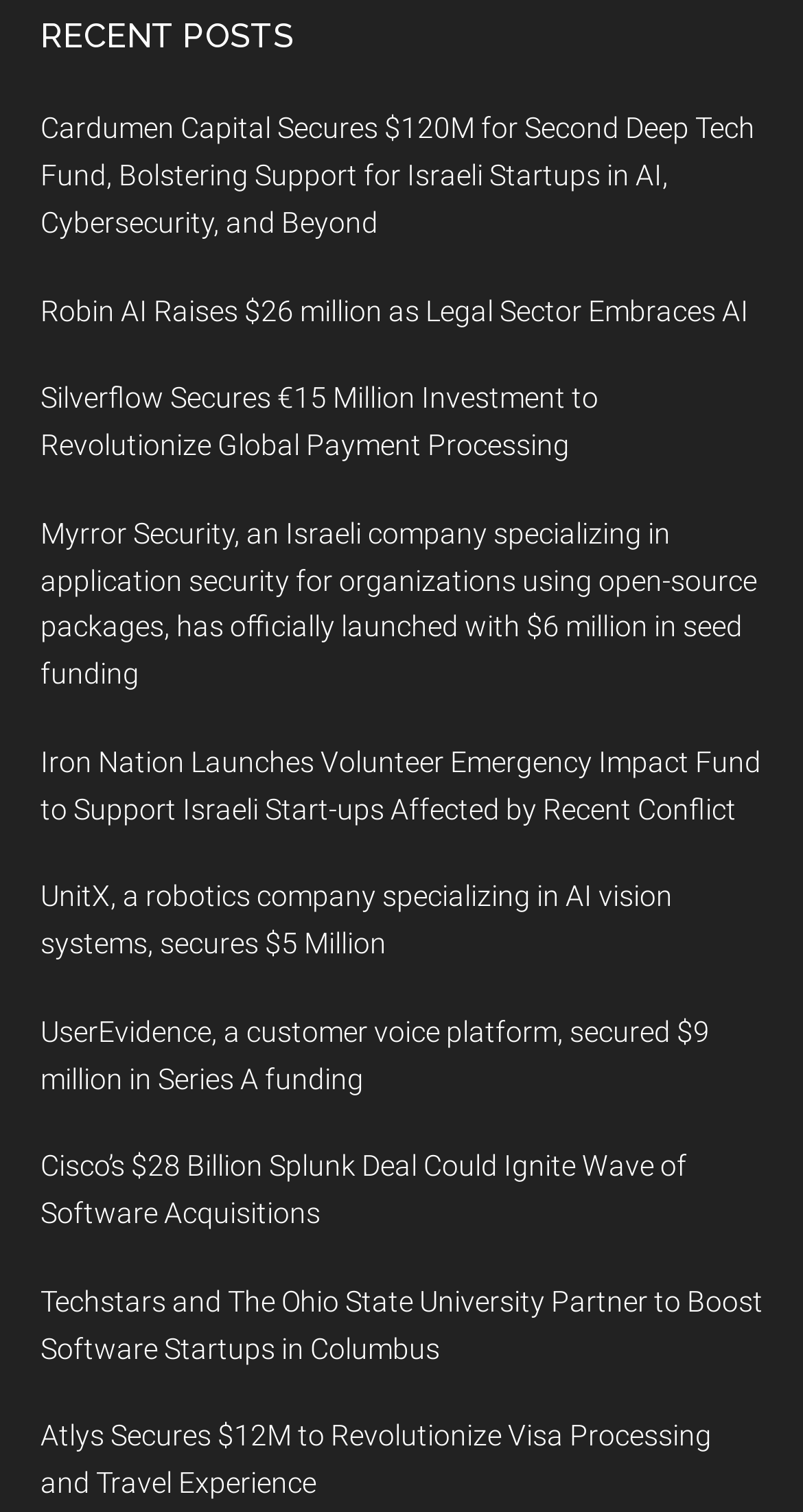Pinpoint the bounding box coordinates of the area that must be clicked to complete this instruction: "Check out Myrror Security's $6 million seed funding".

[0.05, 0.342, 0.942, 0.456]